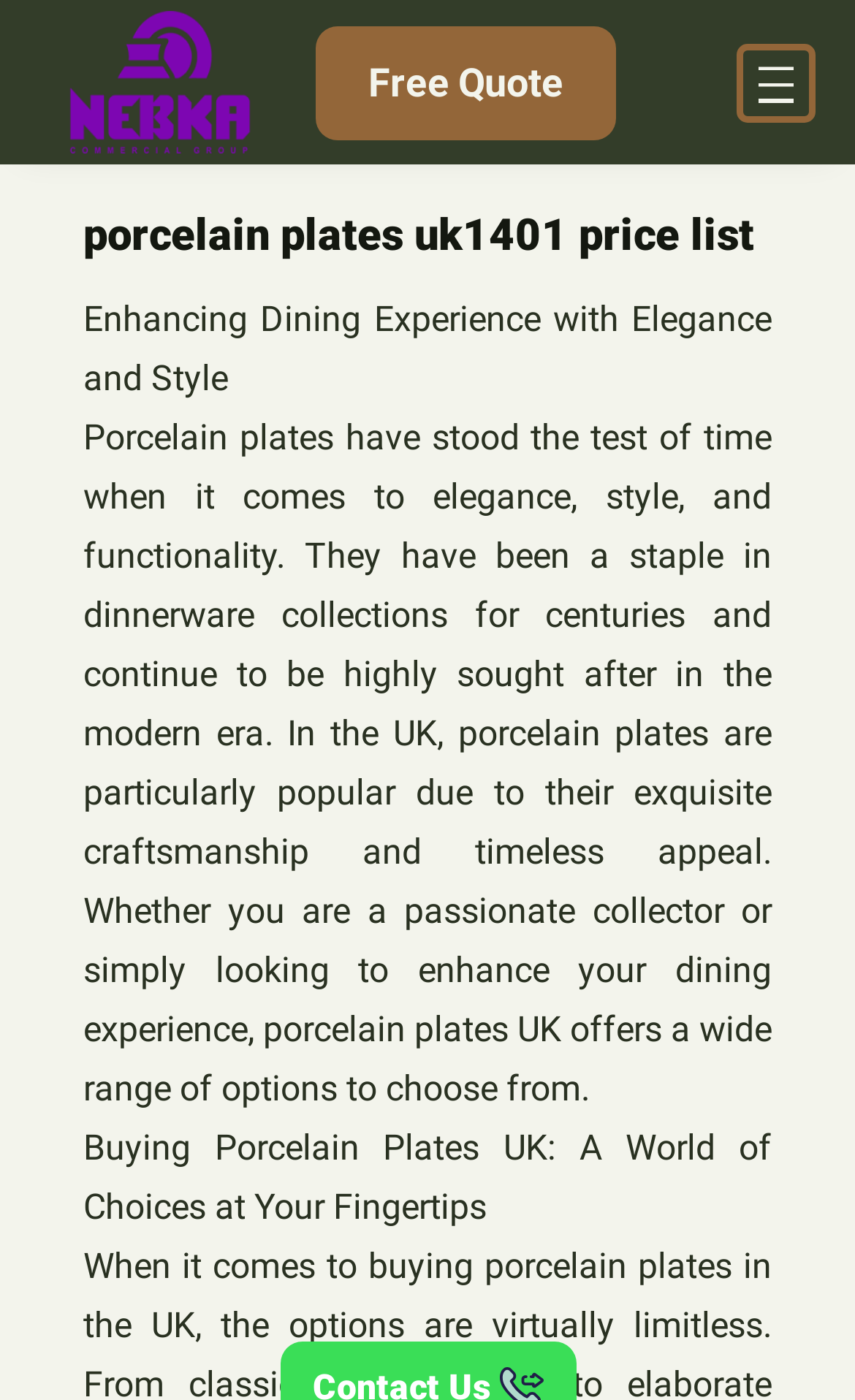What is the focus of the website?
Please provide a comprehensive answer based on the contents of the image.

The webpage is focused on porcelain plates, as evident from the heading 'porcelain plates uk1401 price list' and the detailed text about porcelain plates.